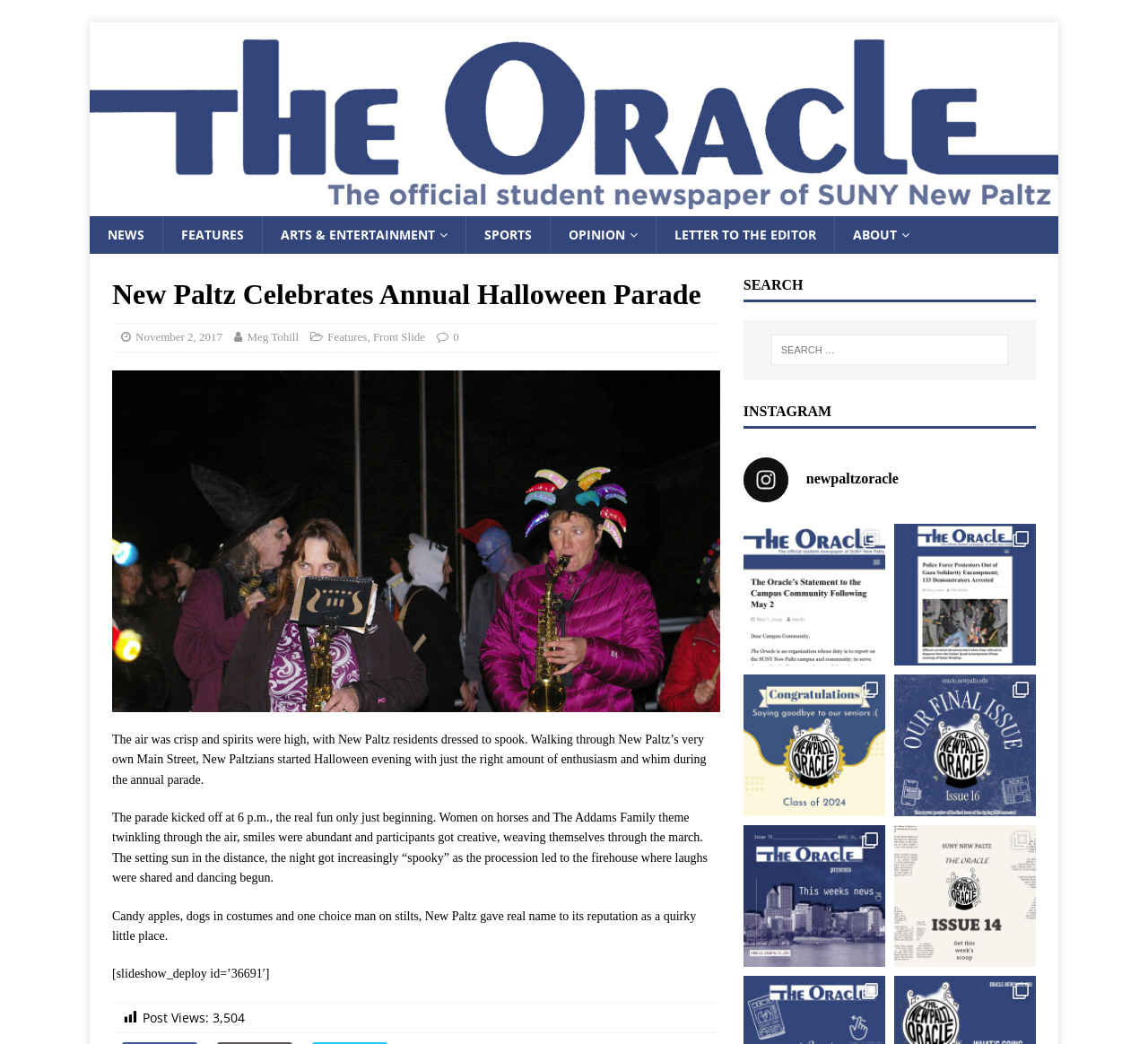Respond to the question with just a single word or phrase: 
What is the theme of the parade described in the article?

Halloween